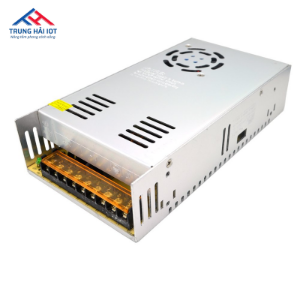What type of applications is the power supply unit designed for?
Refer to the image and provide a detailed answer to the question.

The branding on the top left corner, marked with the logo 'TRUNG HẢI IOT', indicates that the power supply unit is designed specifically for IoT applications, emphasizing its focus on modern technology and connectivity.